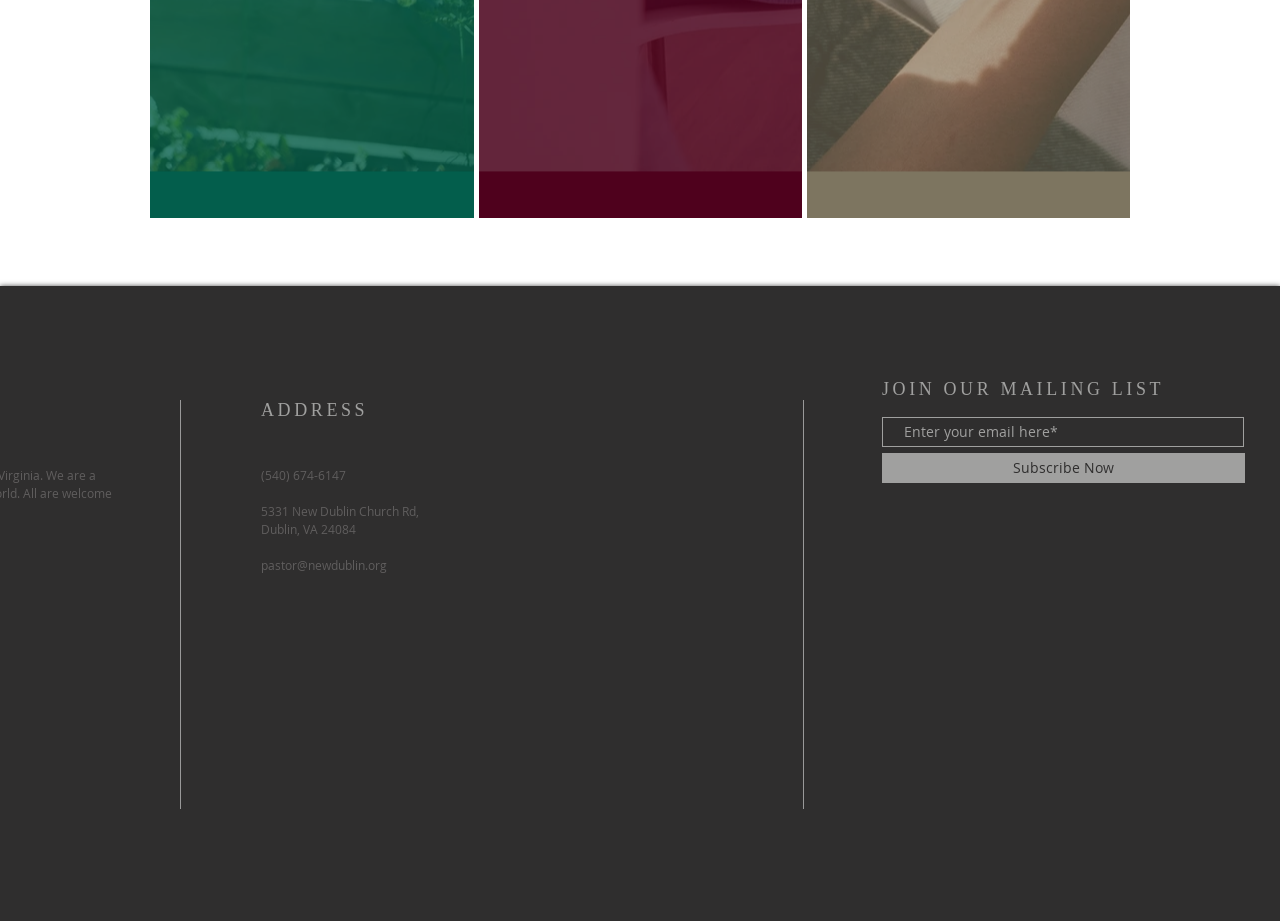How many social media links are there?
Please provide a single word or phrase based on the screenshot.

3